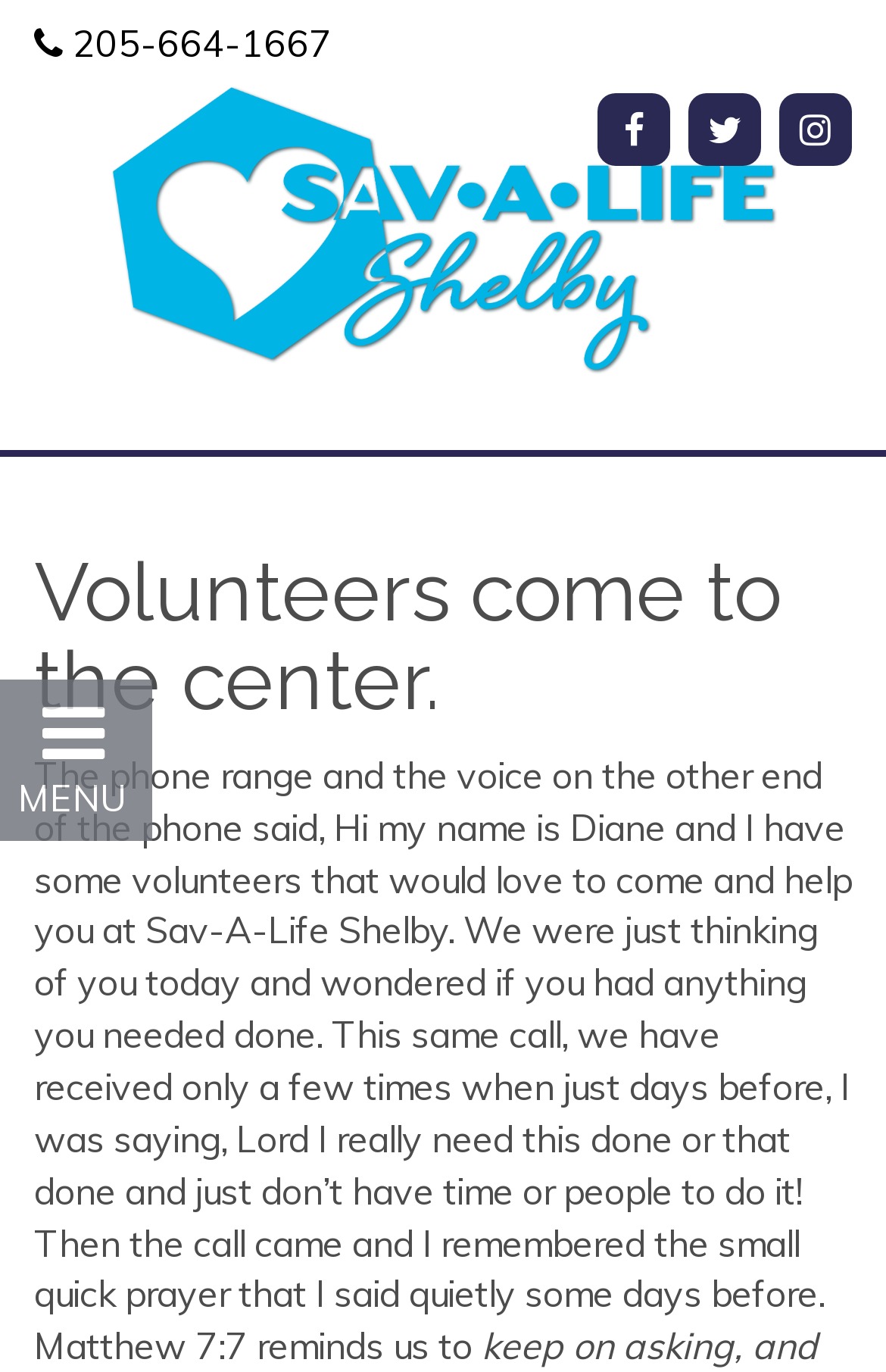Predict the bounding box coordinates of the area that should be clicked to accomplish the following instruction: "Click on 'MENU'". The bounding box coordinates should consist of four float numbers between 0 and 1, i.e., [left, top, right, bottom].

[0.0, 0.495, 0.172, 0.614]